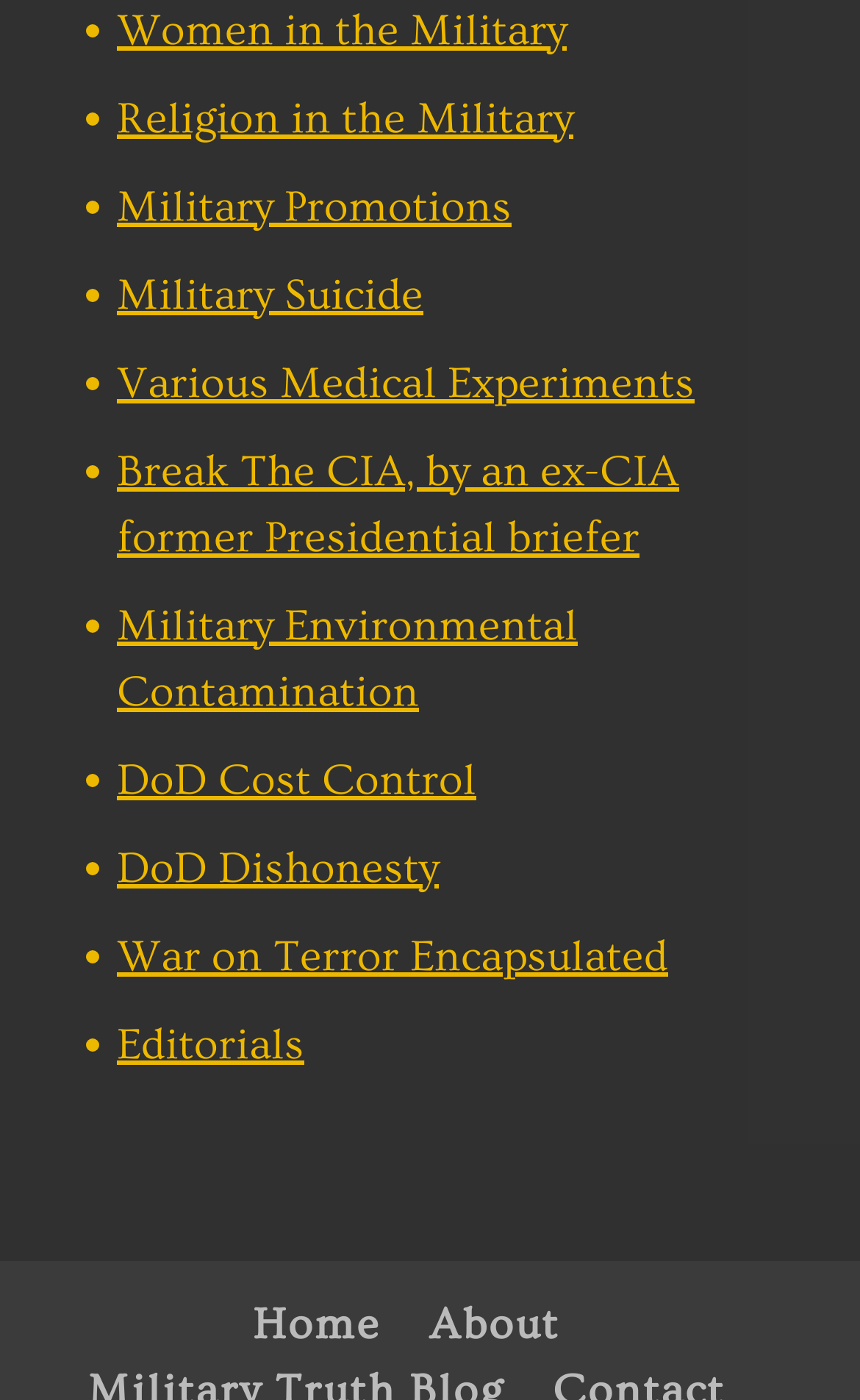Please provide a one-word or phrase answer to the question: 
What is the first link on the webpage?

Women in the Military